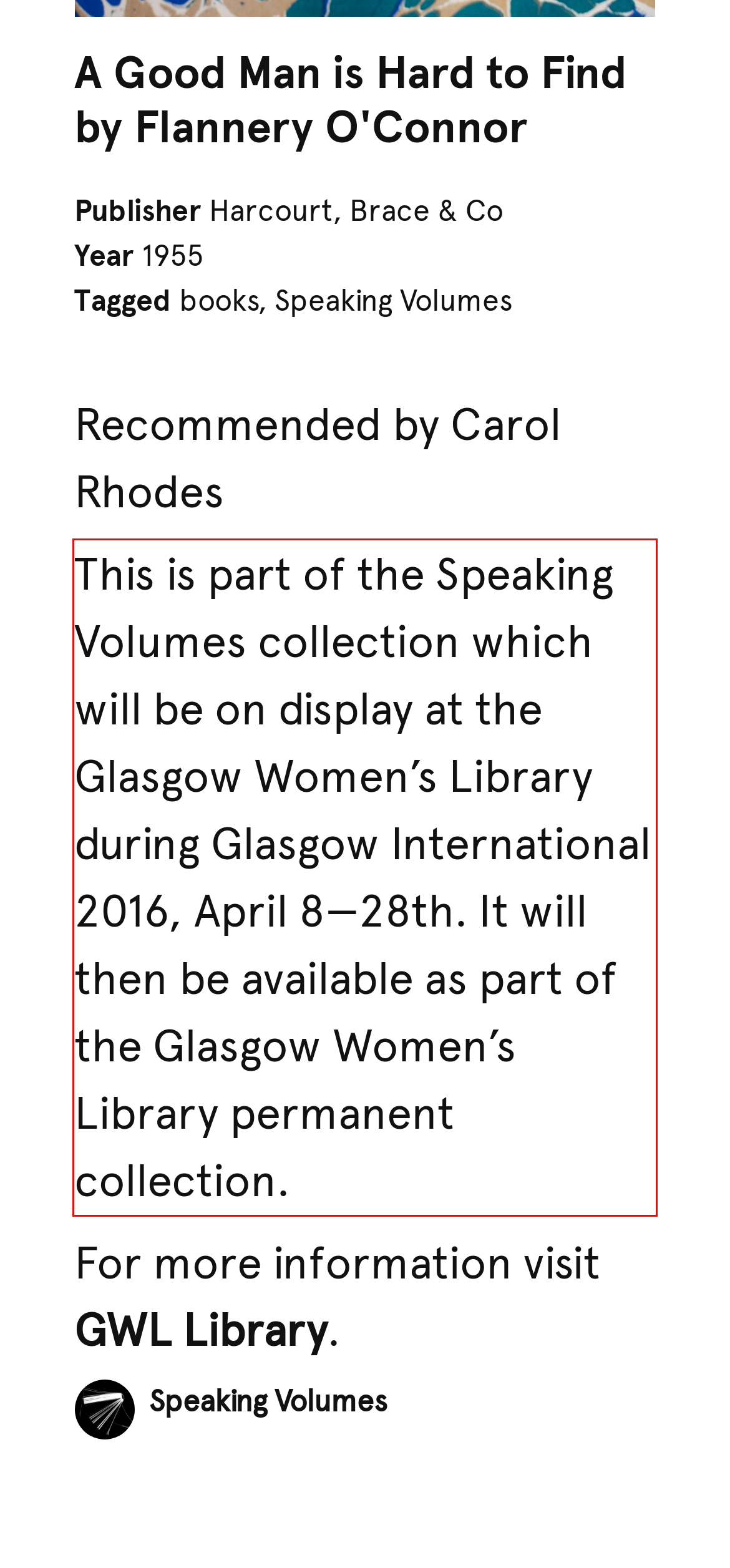Locate the red bounding box in the provided webpage screenshot and use OCR to determine the text content inside it.

This is part of the Speaking Volumes collection which will be on display at the Glasgow Women’s Library during Glasgow International 2016, April 8—28th. It will then be available as part of the Glasgow Women’s Library permanent collection.